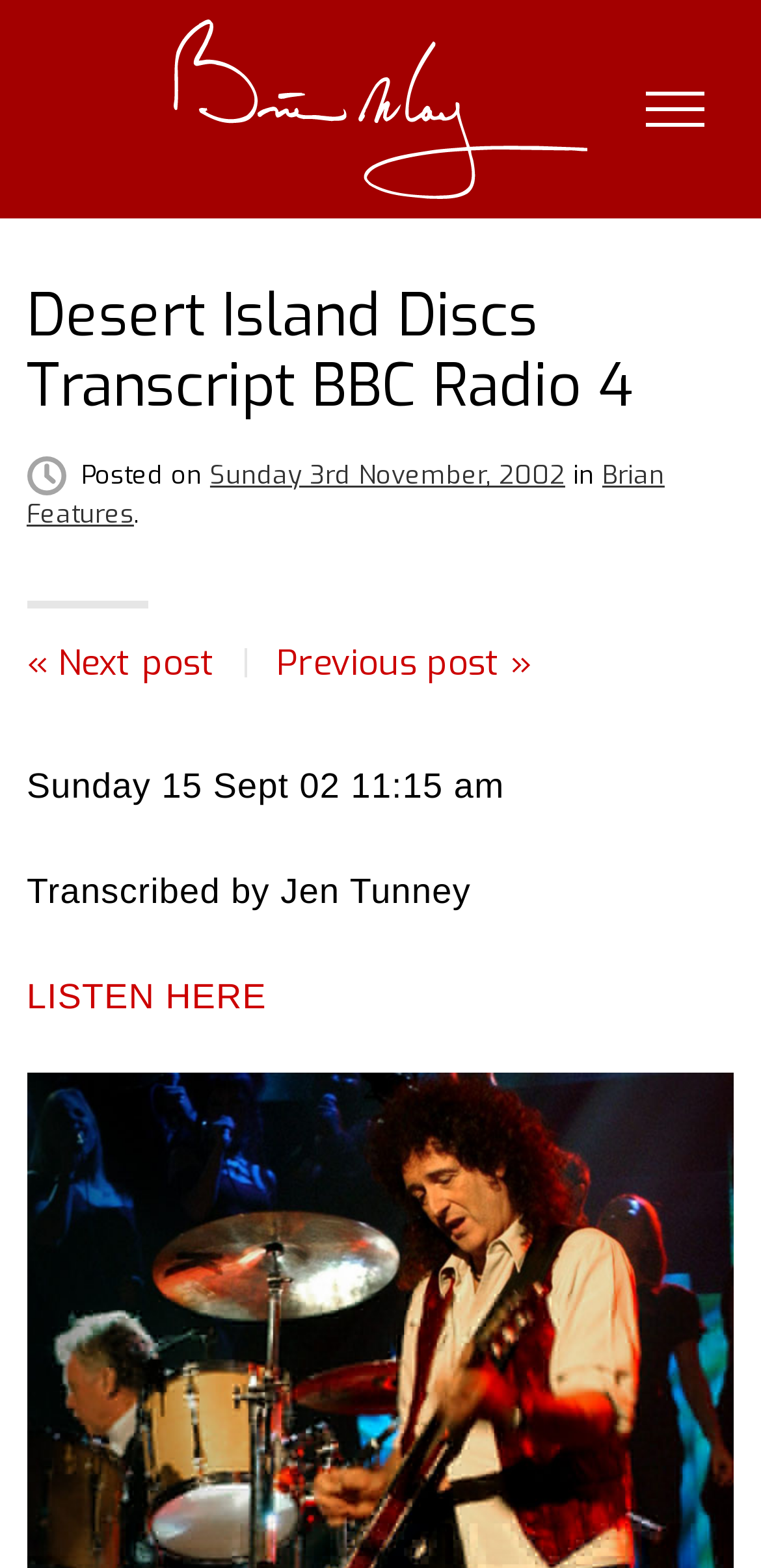Using the webpage screenshot, locate the HTML element that fits the following description and provide its bounding box: "LISTEN HERE".

[0.035, 0.623, 0.35, 0.648]